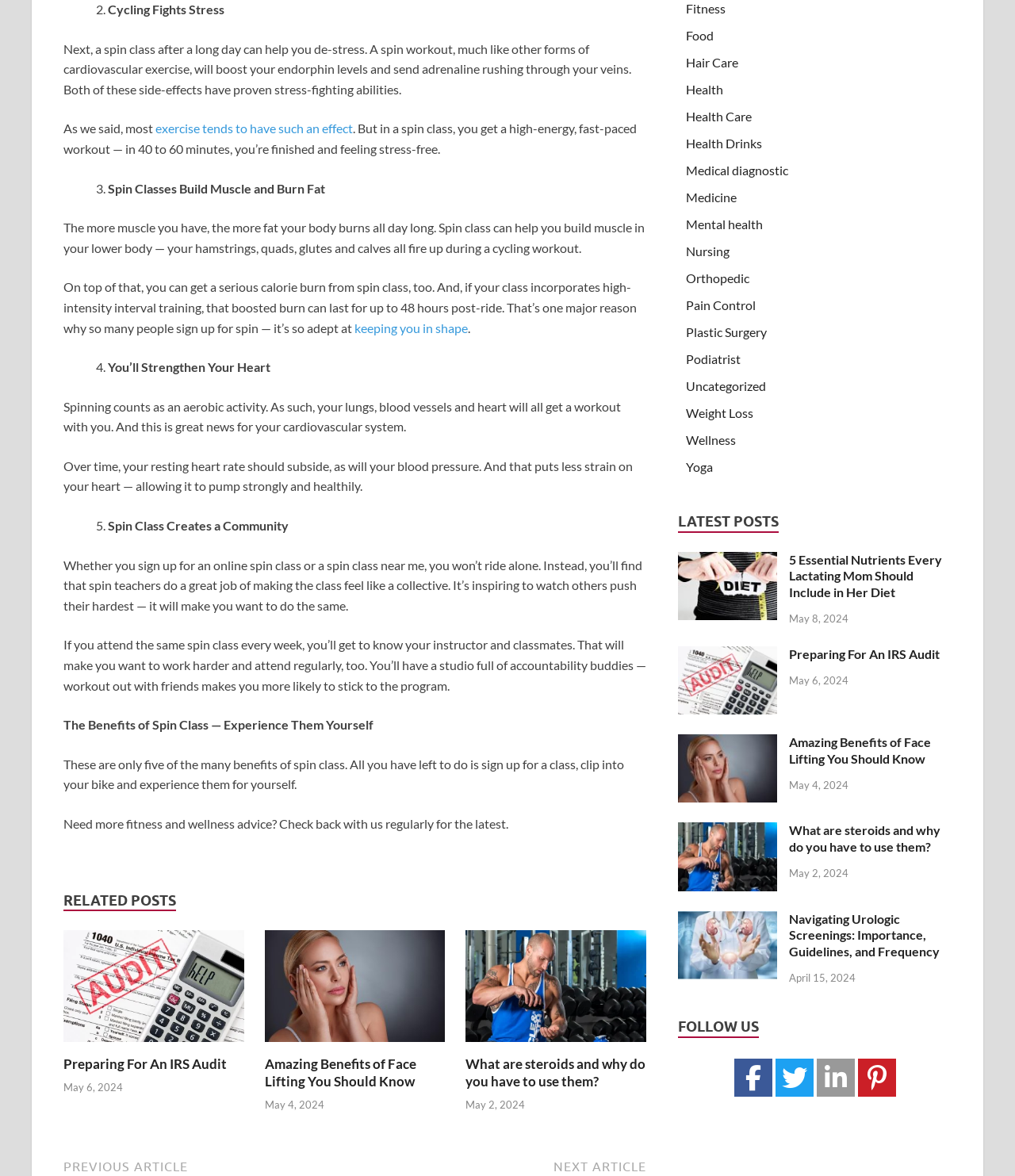Find the bounding box coordinates for the UI element that matches this description: "Preparing For An IRS Audit".

[0.777, 0.55, 0.928, 0.563]